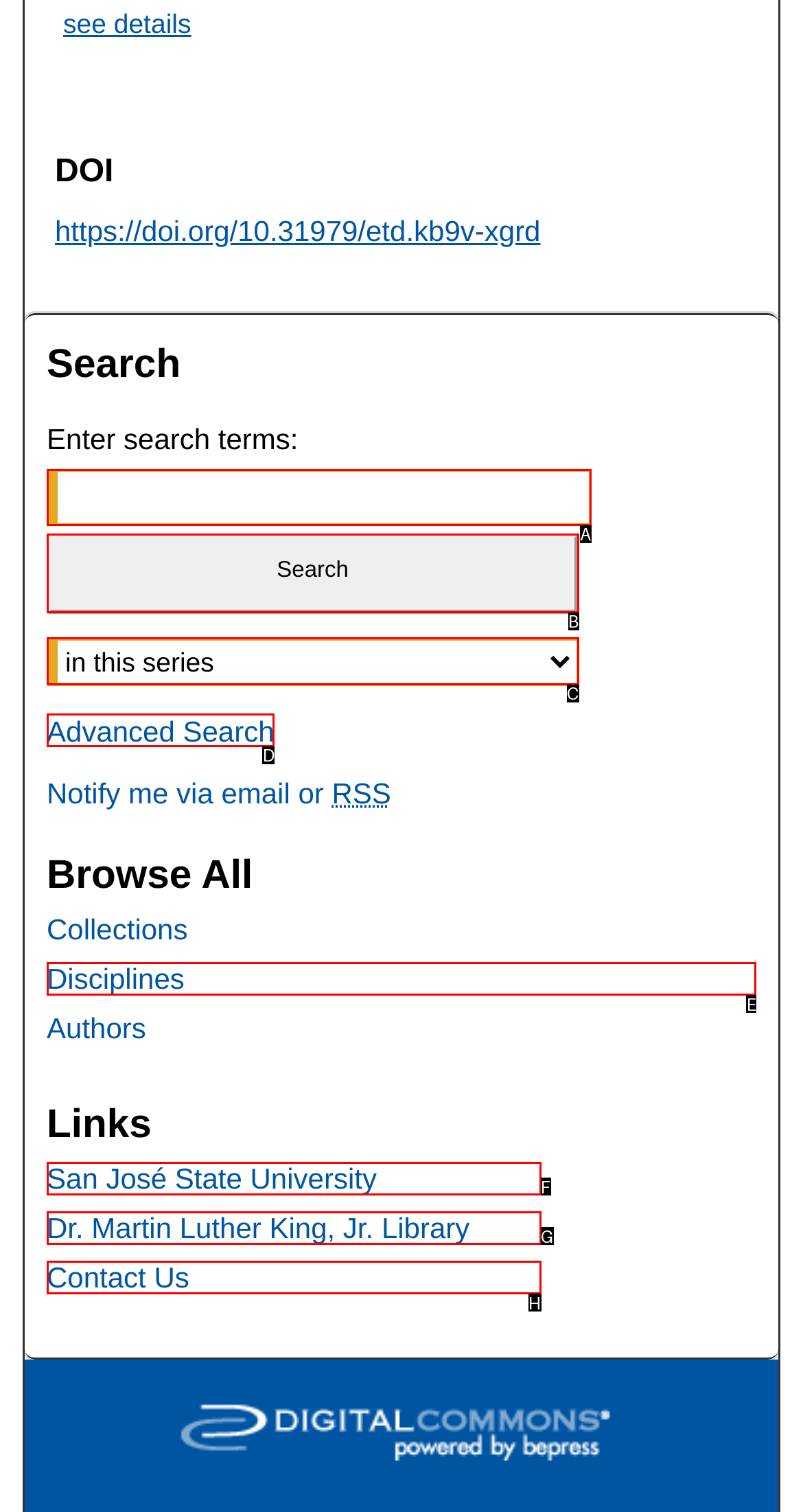Select the option that fits this description: San José State University
Answer with the corresponding letter directly.

F